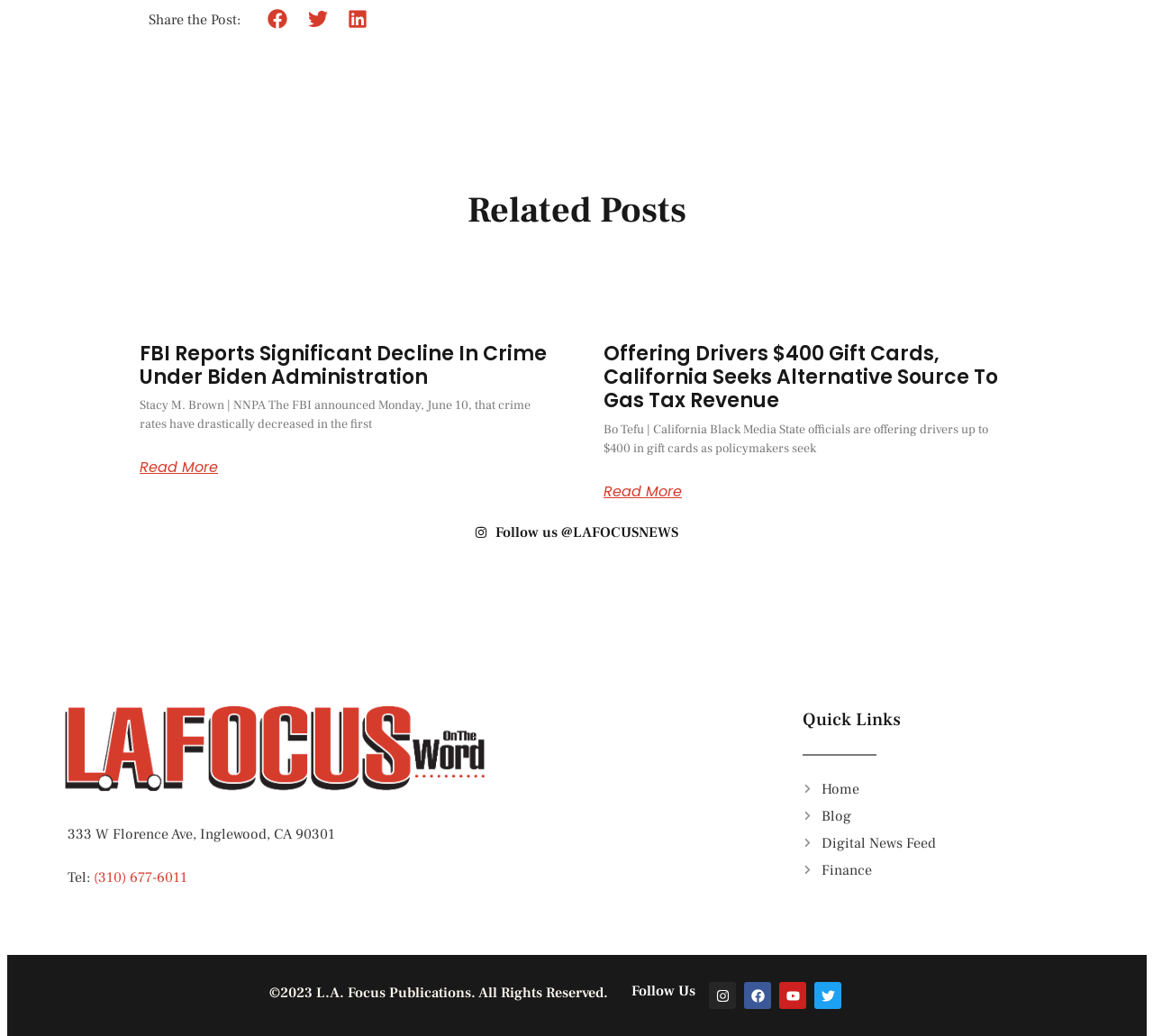Please answer the following question as detailed as possible based on the image: 
What is the purpose of the buttons at the top?

The buttons at the top of the webpage, including 'Share on facebook', 'Share on twitter', and 'Share on linkedin', are used to share the current webpage on various social media platforms.